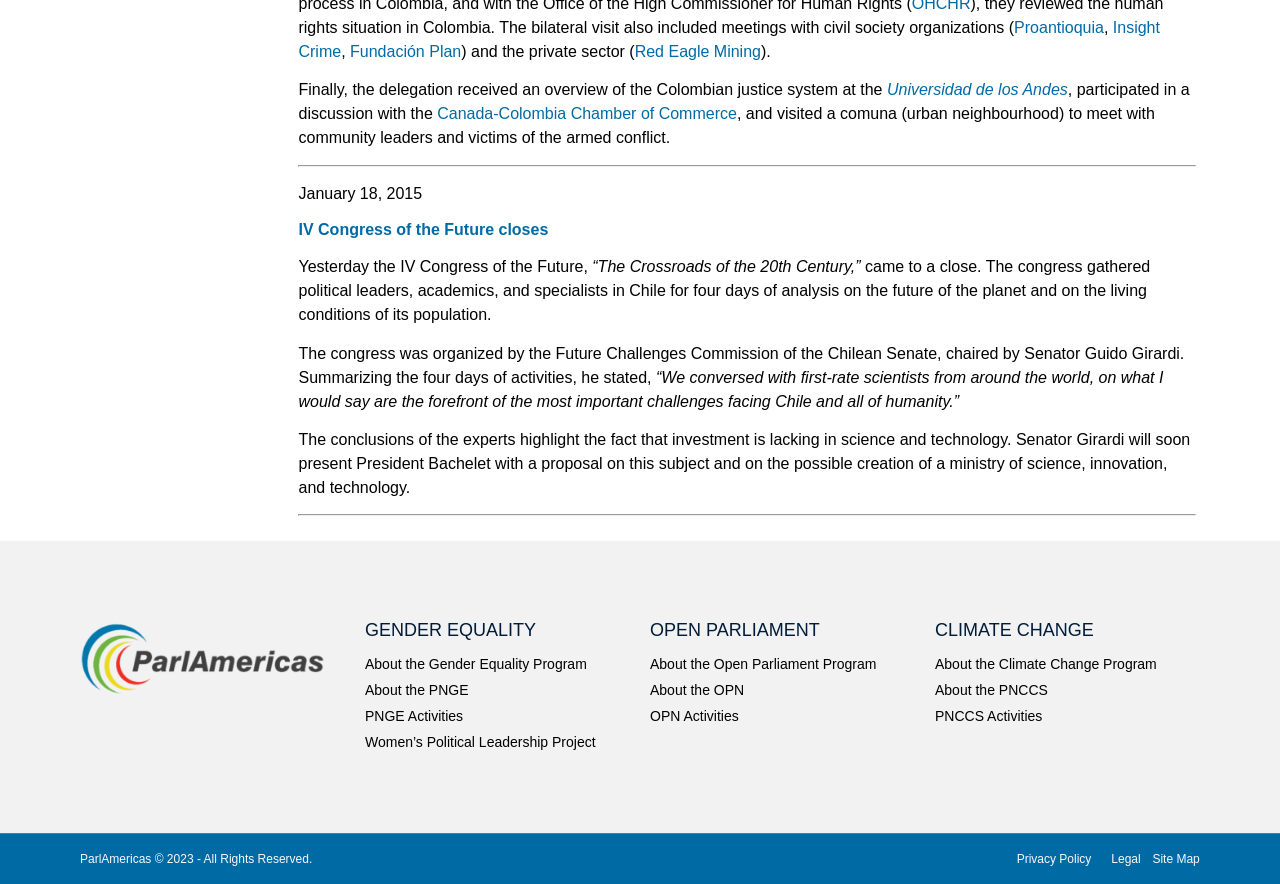Using the provided element description: "Proantioquia", identify the bounding box coordinates. The coordinates should be four floats between 0 and 1 in the order [left, top, right, bottom].

[0.792, 0.021, 0.862, 0.041]